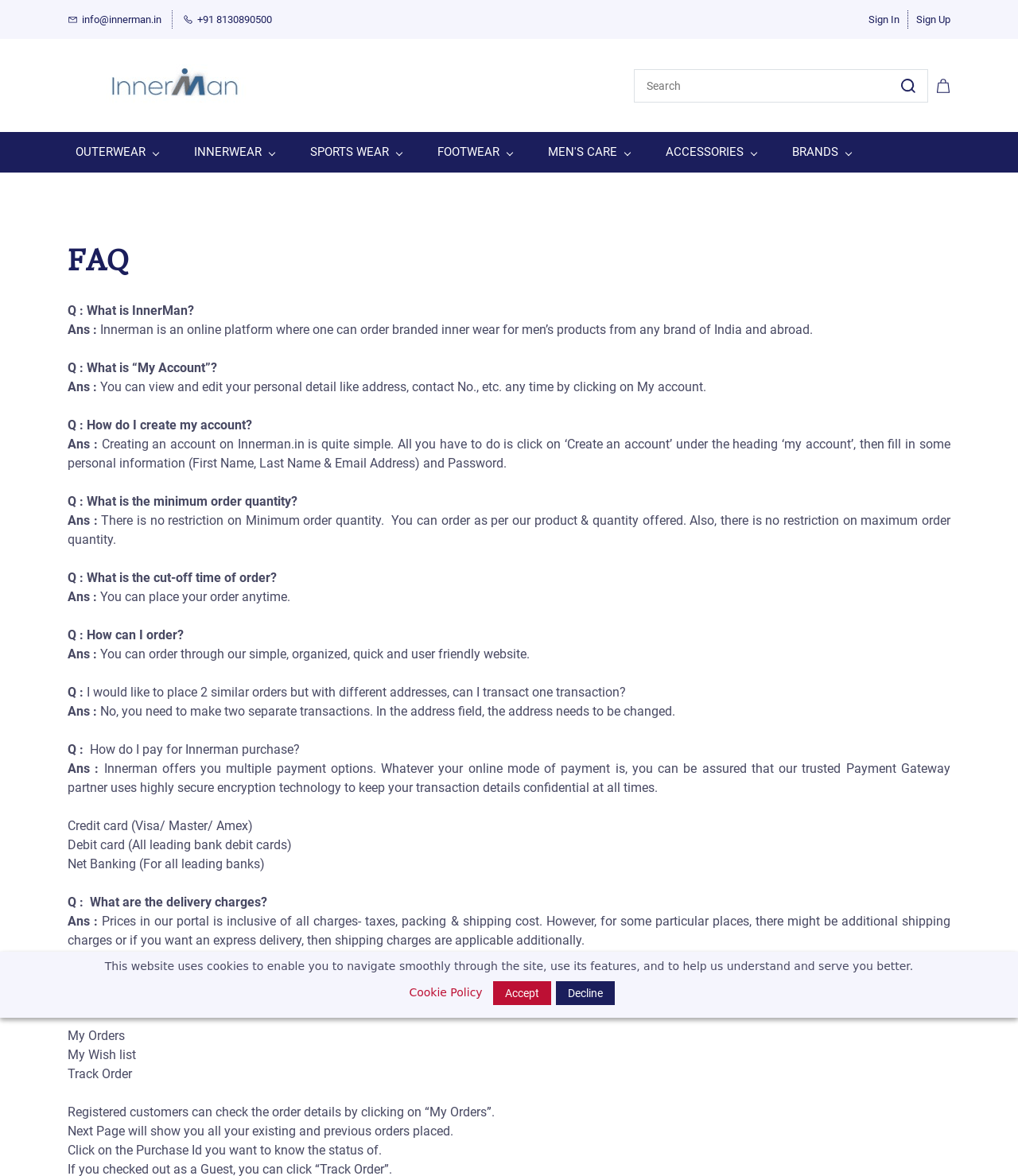Answer in one word or a short phrase: 
Is there a minimum order quantity?

No